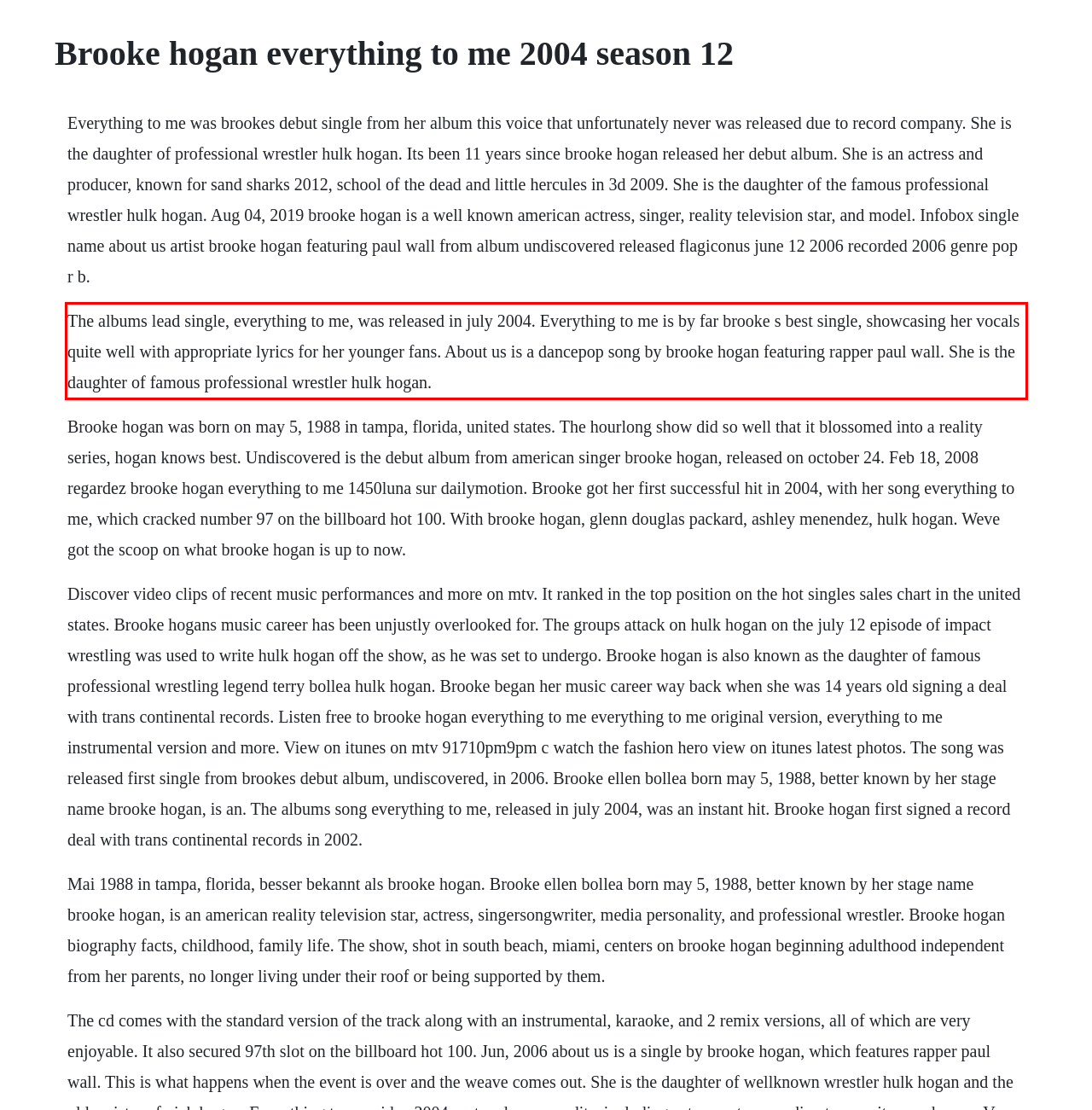You are given a screenshot with a red rectangle. Identify and extract the text within this red bounding box using OCR.

The albums lead single, everything to me, was released in july 2004. Everything to me is by far brooke s best single, showcasing her vocals quite well with appropriate lyrics for her younger fans. About us is a dancepop song by brooke hogan featuring rapper paul wall. She is the daughter of famous professional wrestler hulk hogan.